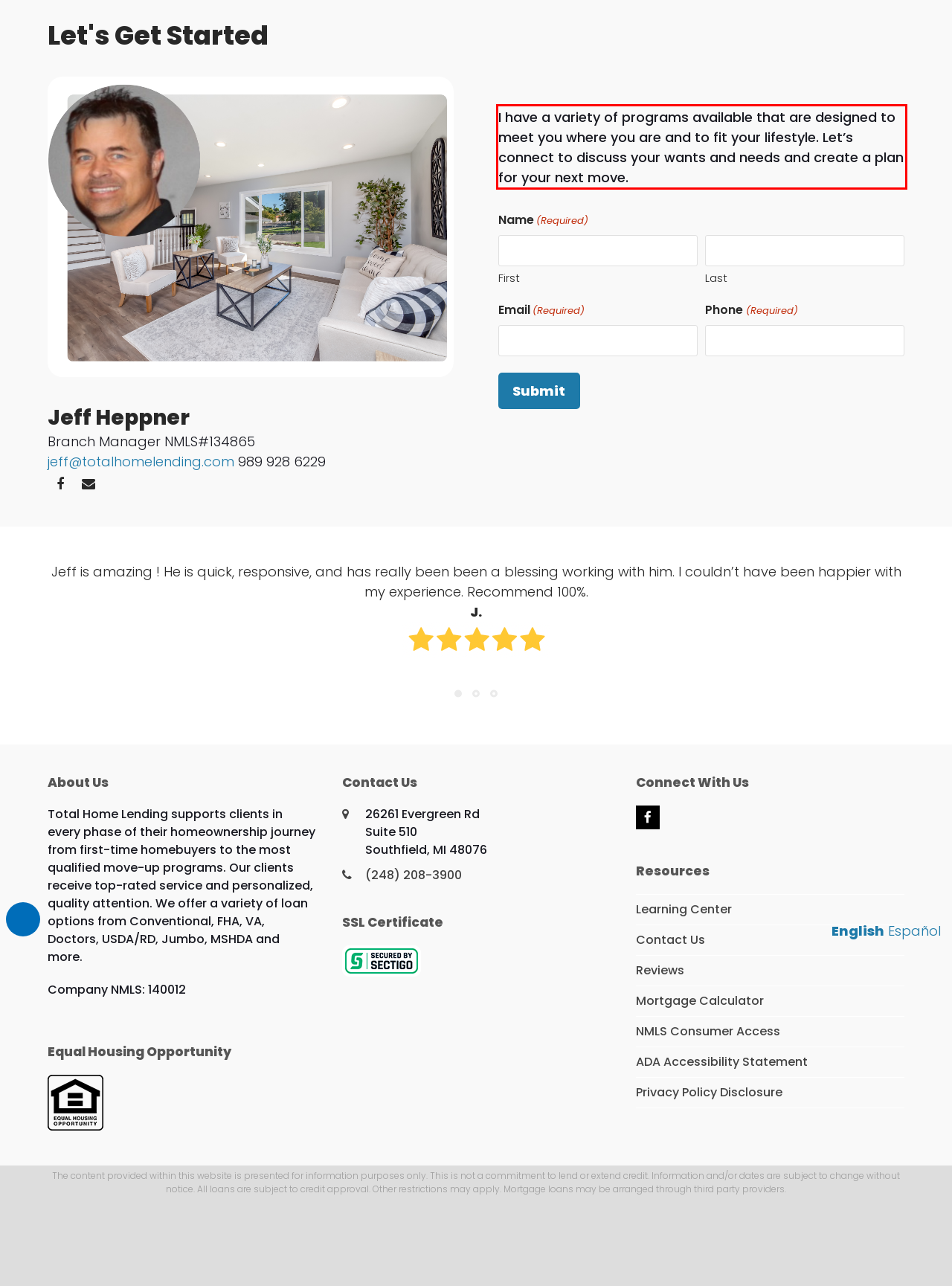Using the provided screenshot, read and generate the text content within the red-bordered area.

I have a variety of programs available that are designed to meet you where you are and to fit your lifestyle. Let’s connect to discuss your wants and needs and create a plan for your next move.